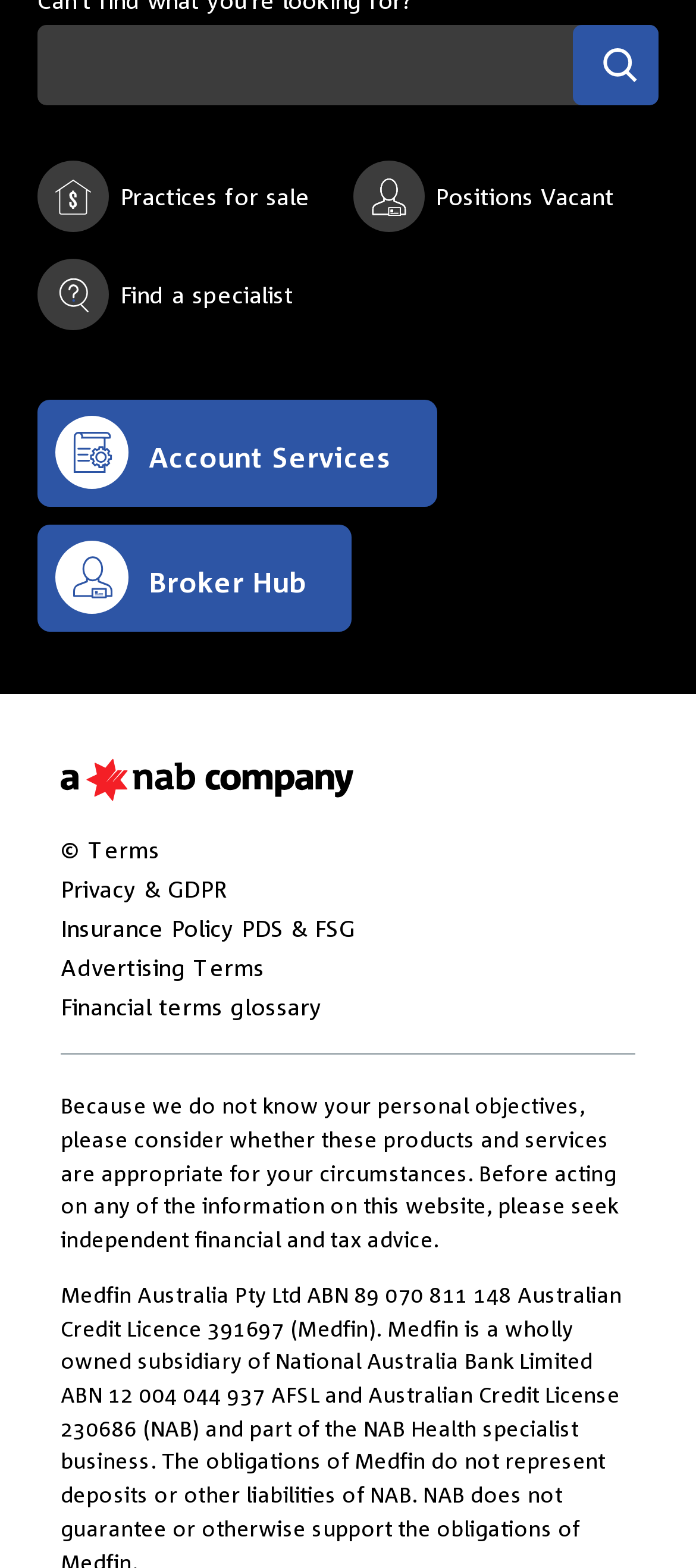Locate the bounding box coordinates of the element to click to perform the following action: 'Search for something'. The coordinates should be given as four float values between 0 and 1, in the form of [left, top, right, bottom].

[0.054, 0.016, 0.946, 0.067]